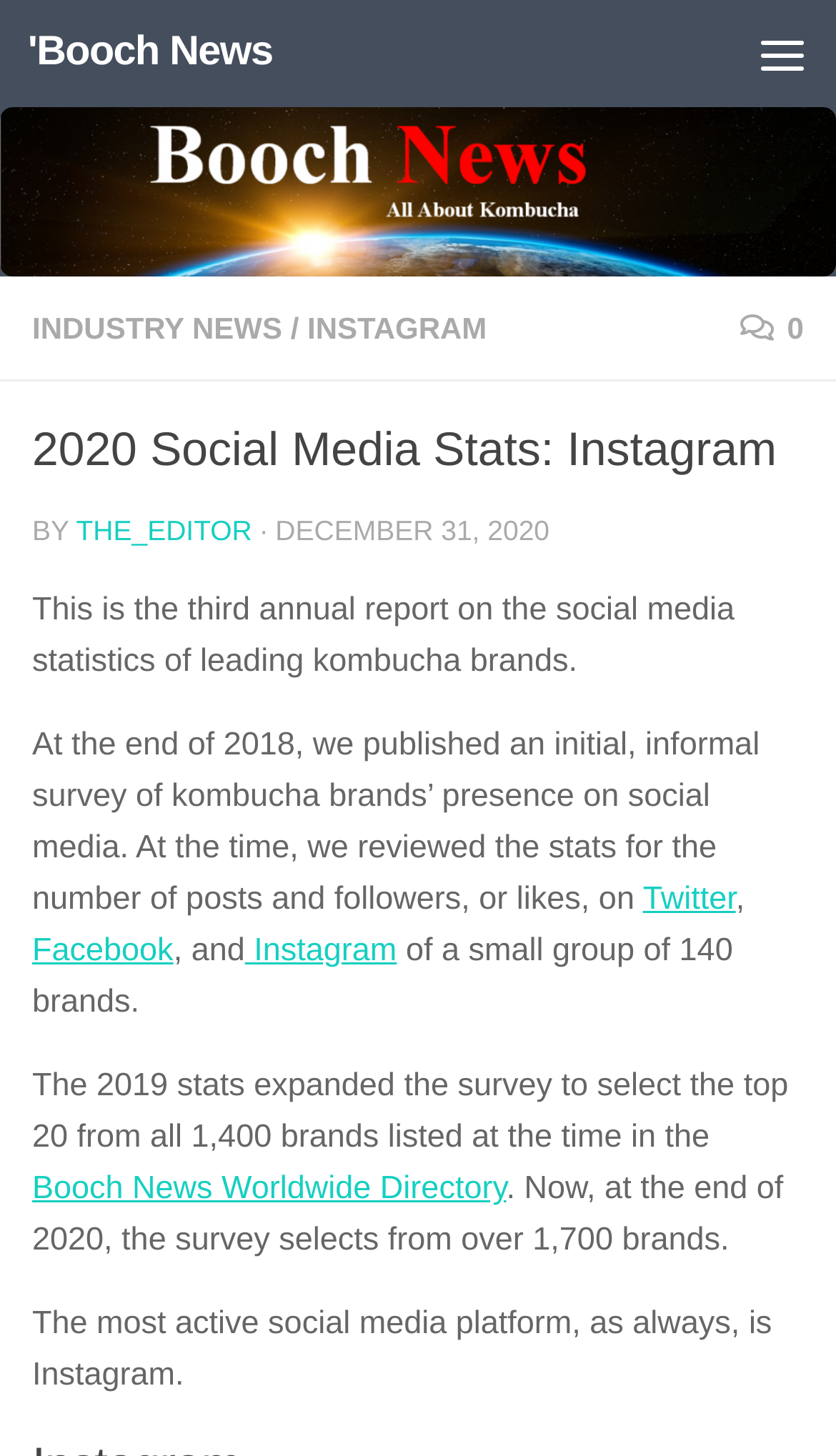Construct a thorough caption encompassing all aspects of the webpage.

This webpage is about the 2020 social media statistics of leading kombucha brands, specifically focusing on Instagram. At the top left, there is a link to skip to the content, and next to it, a link to "Booch News". On the top right, there is a menu button. 

Below the top section, there is a navigation bar with links to "INDUSTRY NEWS", "INSTAGRAM", and a search icon. The main title "2020 Social Media Stats: Instagram" is prominently displayed, followed by the author "THE_EDITOR" and the publication date "DECEMBER 31, 2020". 

The main content of the webpage is a series of paragraphs that introduce the annual report on social media statistics of leading kombucha brands. The text explains that this is the third annual report, and it has expanded to include more brands over the years. There are also links to Twitter, Facebook, and Instagram, as well as the "Booch News Worldwide Directory" within the text. The last paragraph mentions that Instagram is the most active social media platform.